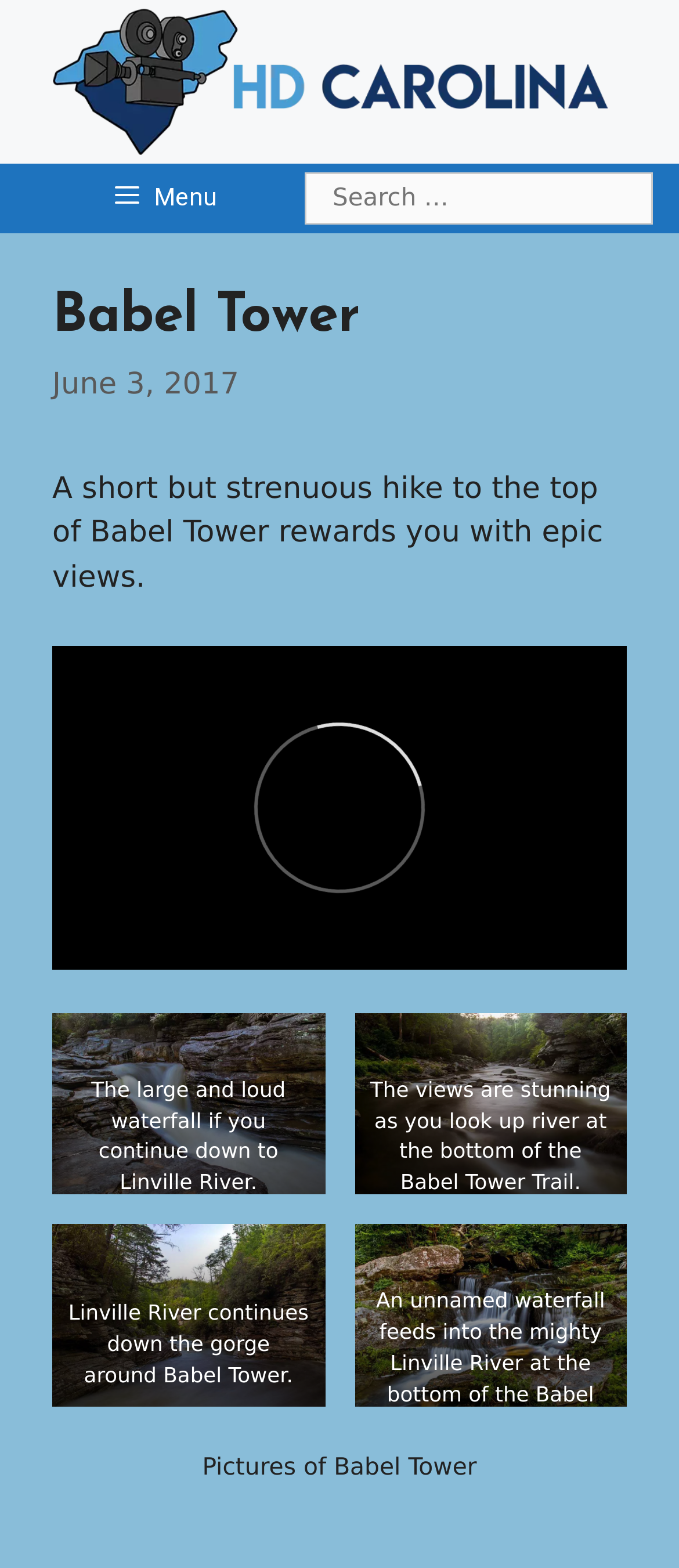Please provide the bounding box coordinates in the format (top-left x, top-left y, bottom-right x, bottom-right y). Remember, all values are floating point numbers between 0 and 1. What is the bounding box coordinate of the region described as: name="s" placeholder="Search …" title="Search for:"

[0.449, 0.11, 0.962, 0.143]